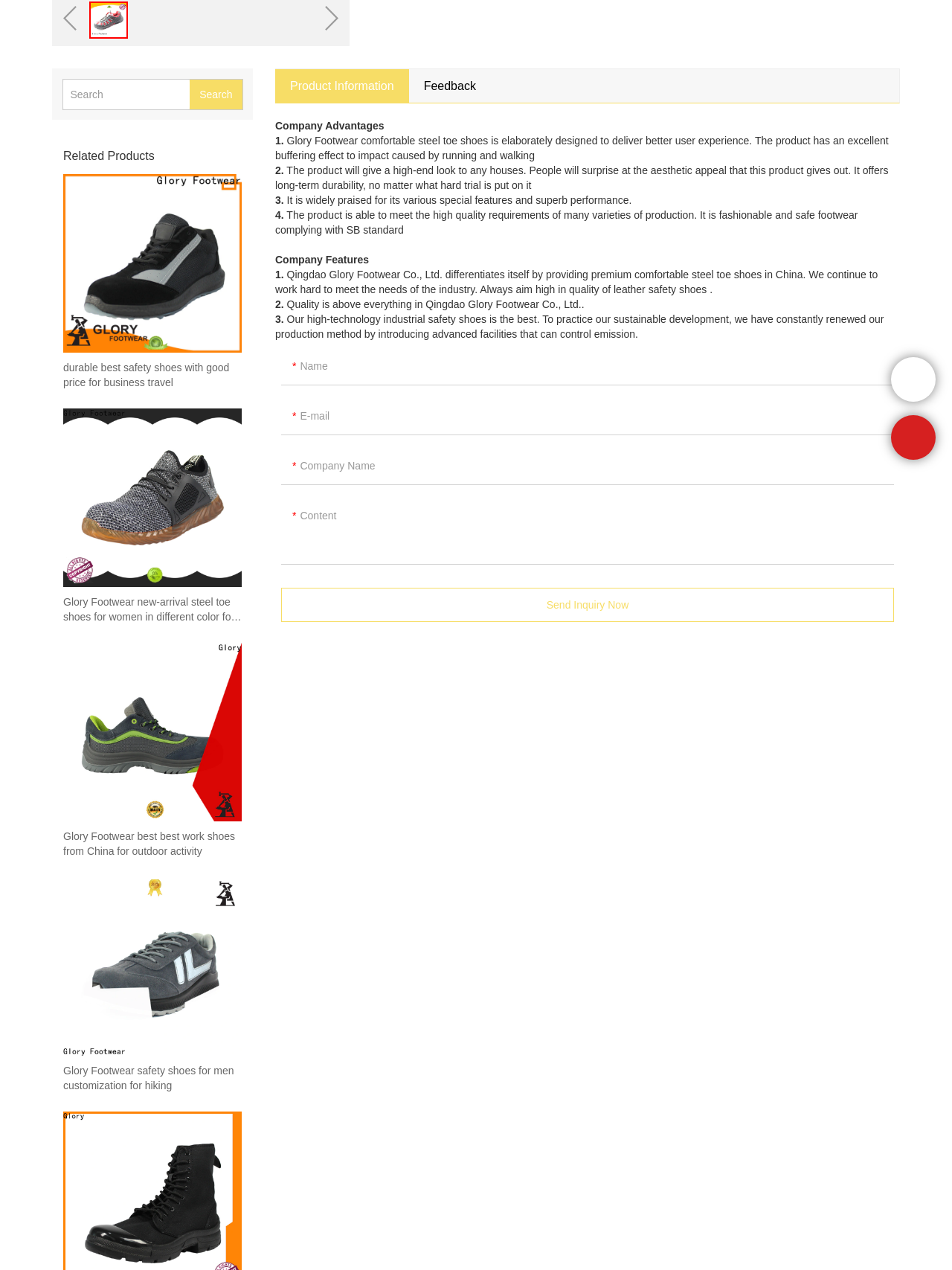Determine the bounding box for the UI element as described: "Privacy Policy". The coordinates should be represented as four float numbers between 0 and 1, formatted as [left, top, right, bottom].

None